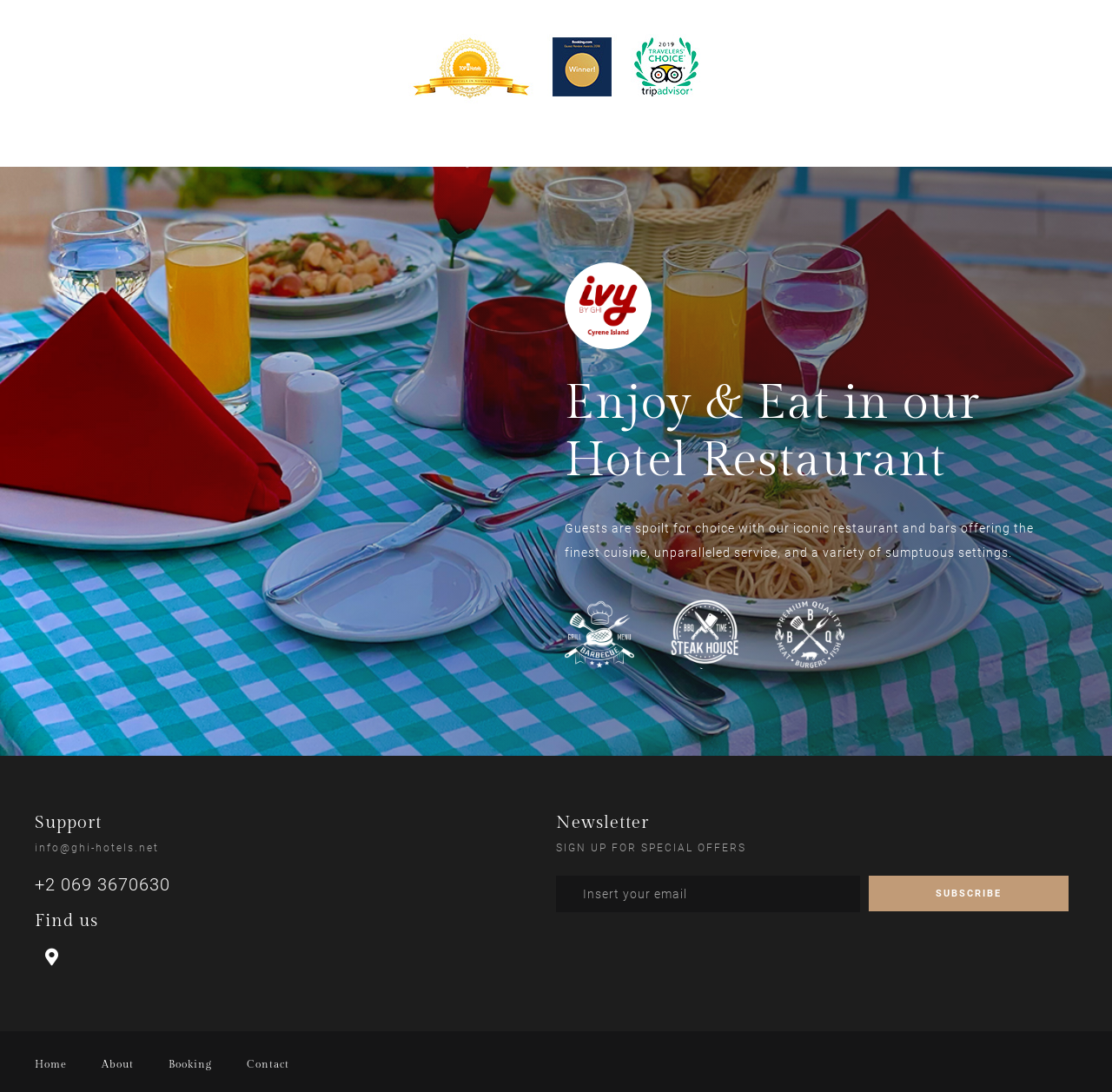Please identify the bounding box coordinates of the element I need to click to follow this instruction: "Enter email address in the textbox".

[0.5, 0.802, 0.773, 0.835]